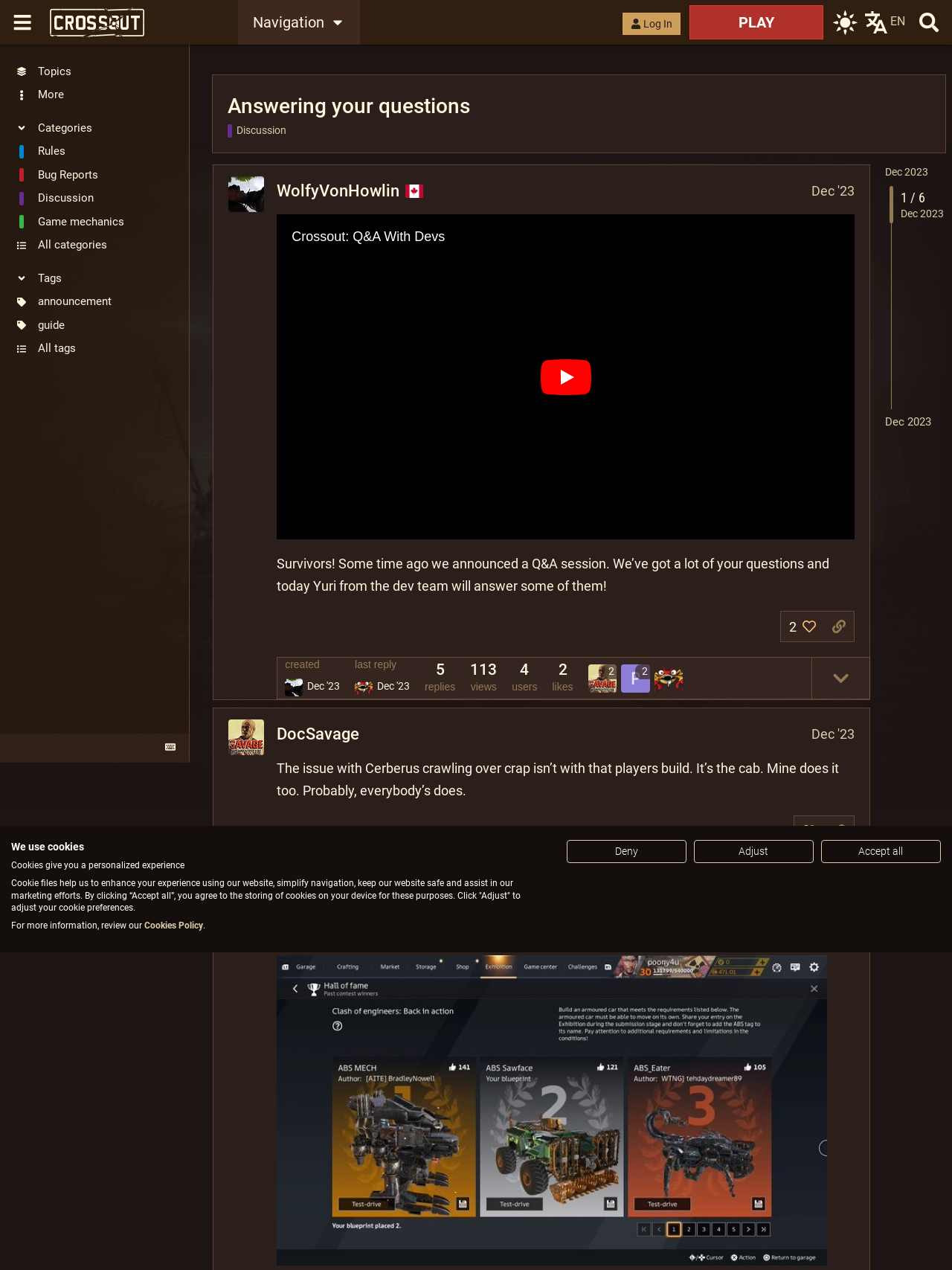Please identify the bounding box coordinates of the area that needs to be clicked to fulfill the following instruction: "Click on 'How Do Title Loans Work'."

None